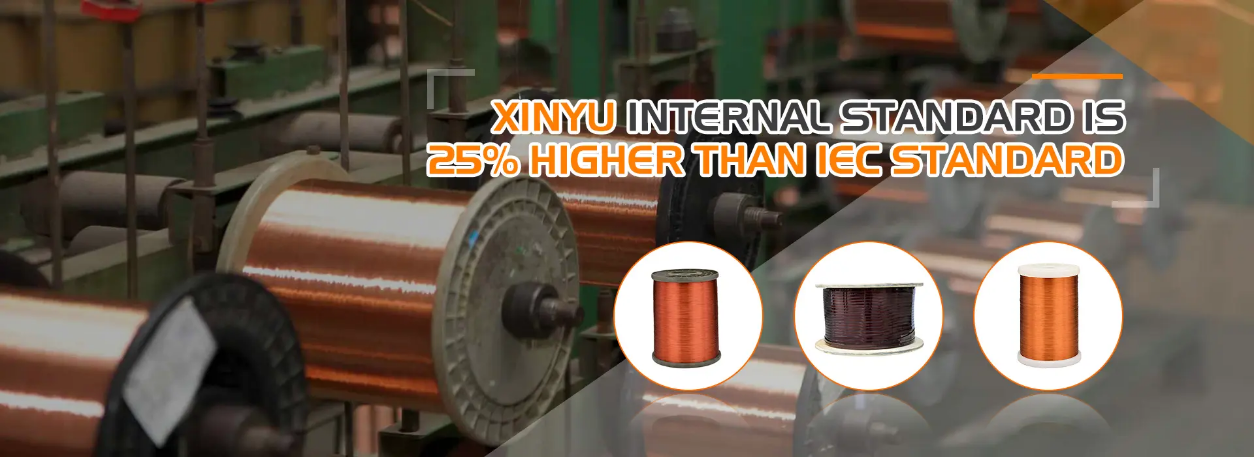How much higher are Xinyu's internal standards than IEC standards?
Using the image as a reference, answer the question in detail.

The central text in the image emphasizes that the internal standards of Xinyu are set 25% higher than the IEC standards, underscoring the company’s commitment to superior quality.